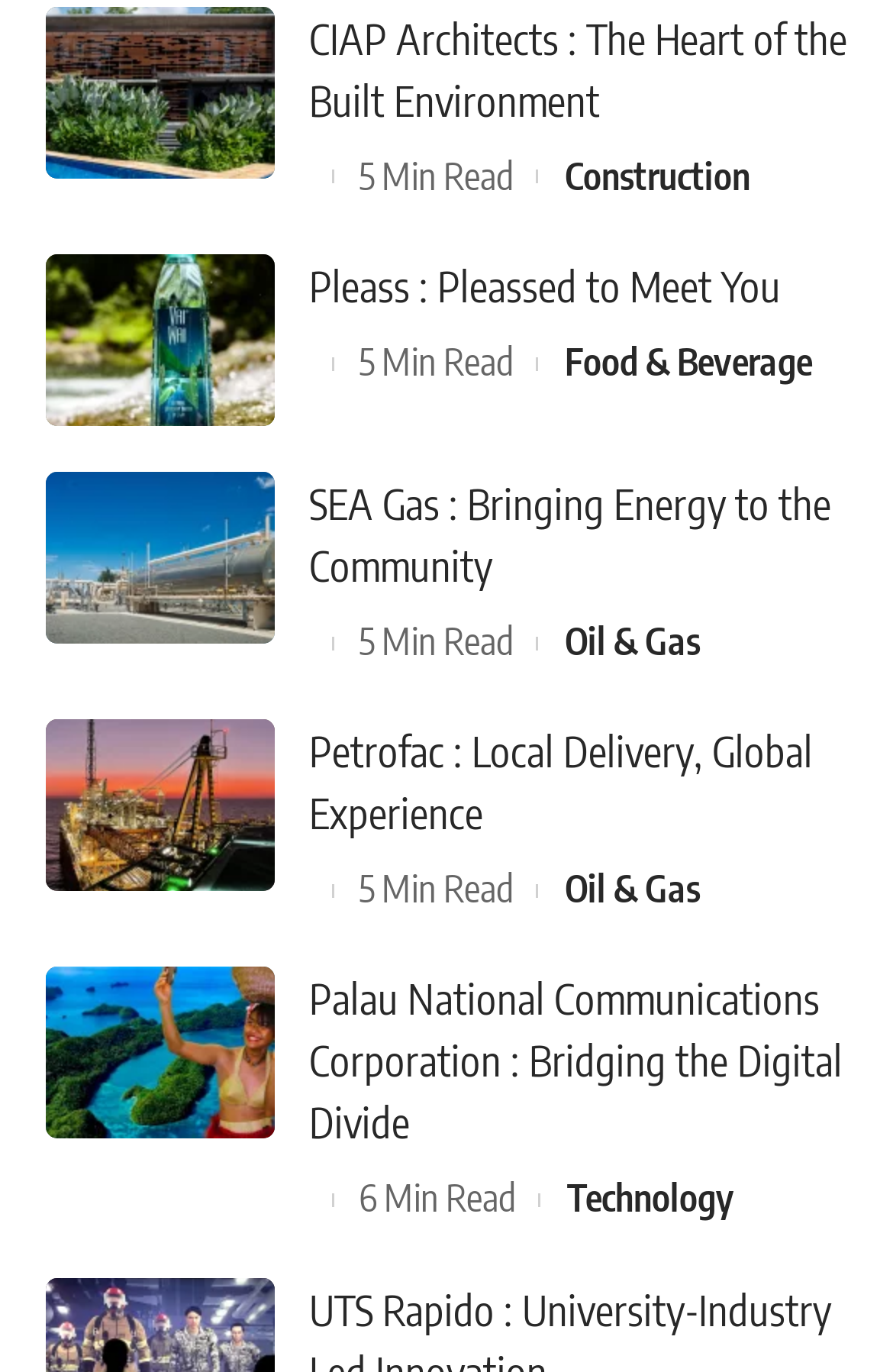Using the provided description: "Oil & Gas", find the bounding box coordinates of the corresponding UI element. The output should be four float numbers between 0 and 1, in the format [left, top, right, bottom].

[0.632, 0.626, 0.783, 0.672]